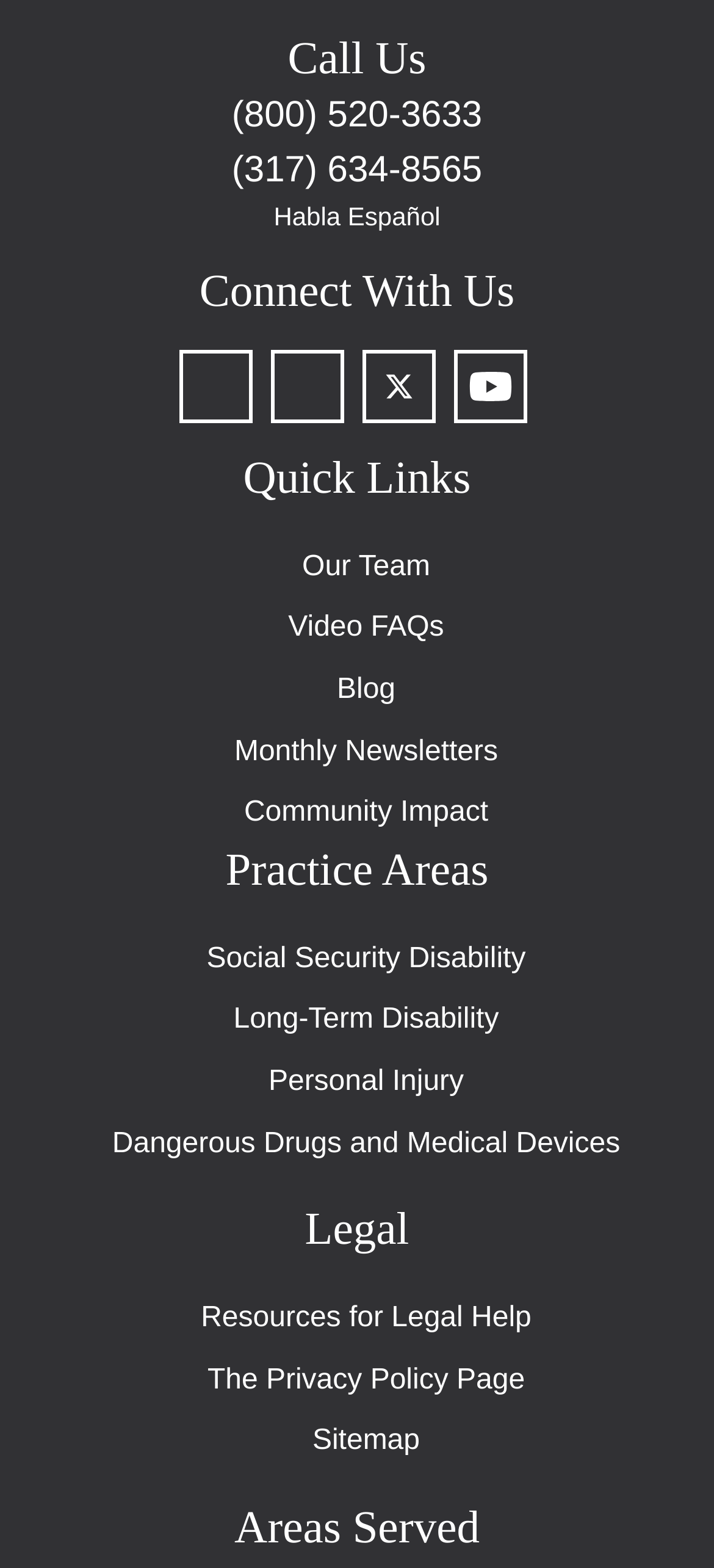Locate the UI element described as follows: "Dangerous Drugs and Medical Devices". Return the bounding box coordinates as four float numbers between 0 and 1 in the order [left, top, right, bottom].

[0.131, 0.71, 0.869, 0.749]